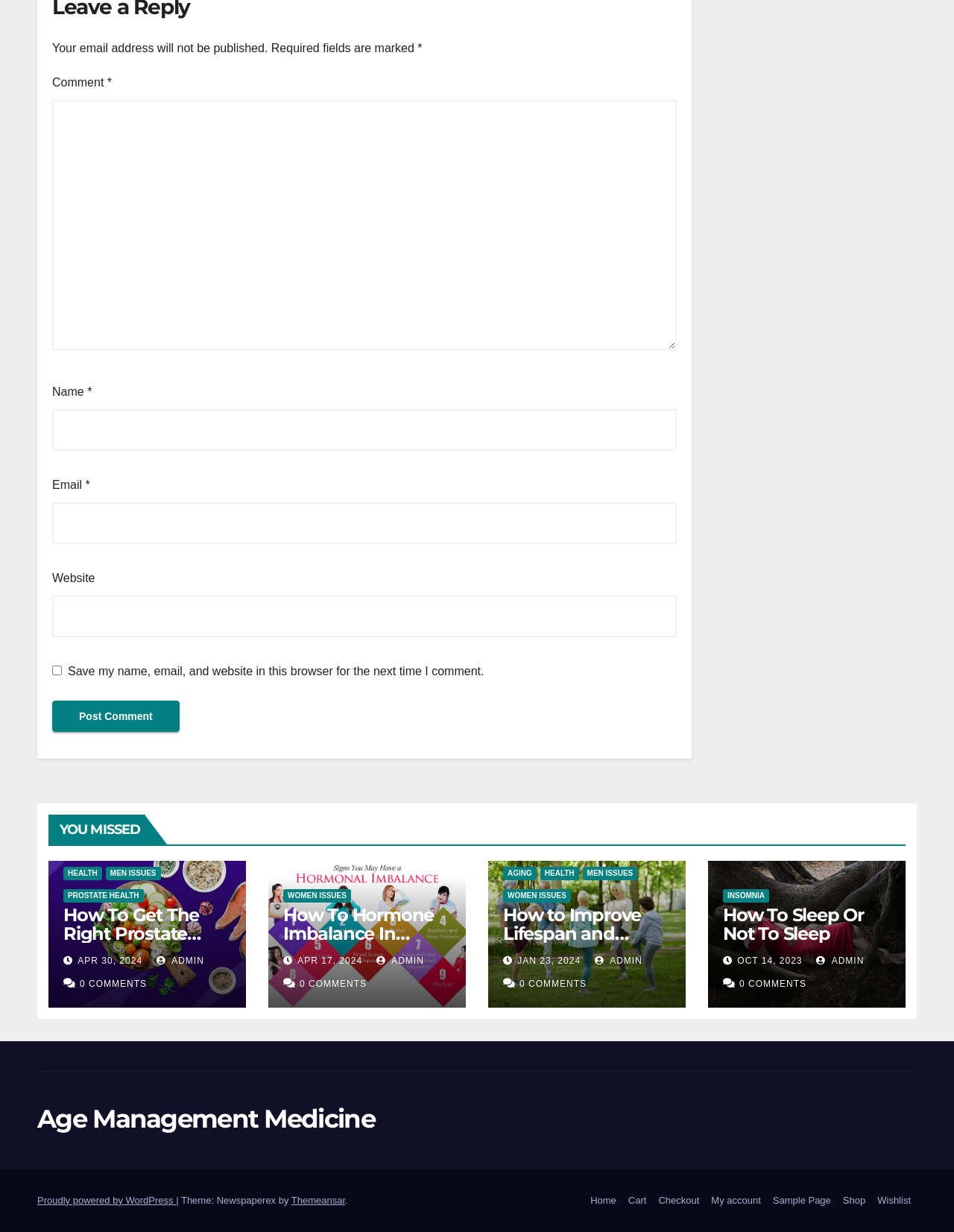Specify the bounding box coordinates of the area that needs to be clicked to achieve the following instruction: "Click on 'Media'".

None